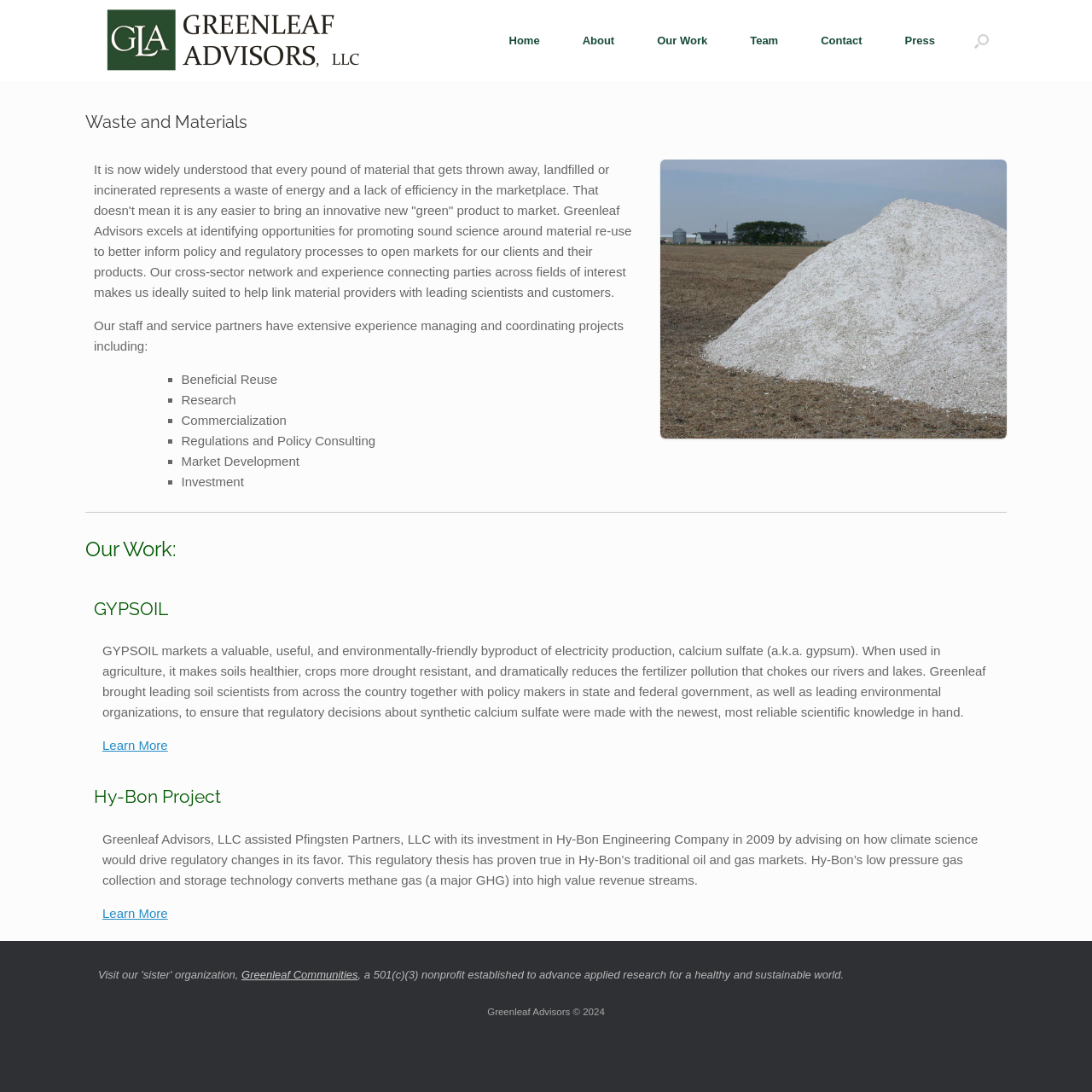What is the purpose of Greenleaf Advisors? Using the information from the screenshot, answer with a single word or phrase.

Promoting sound science around material re-use